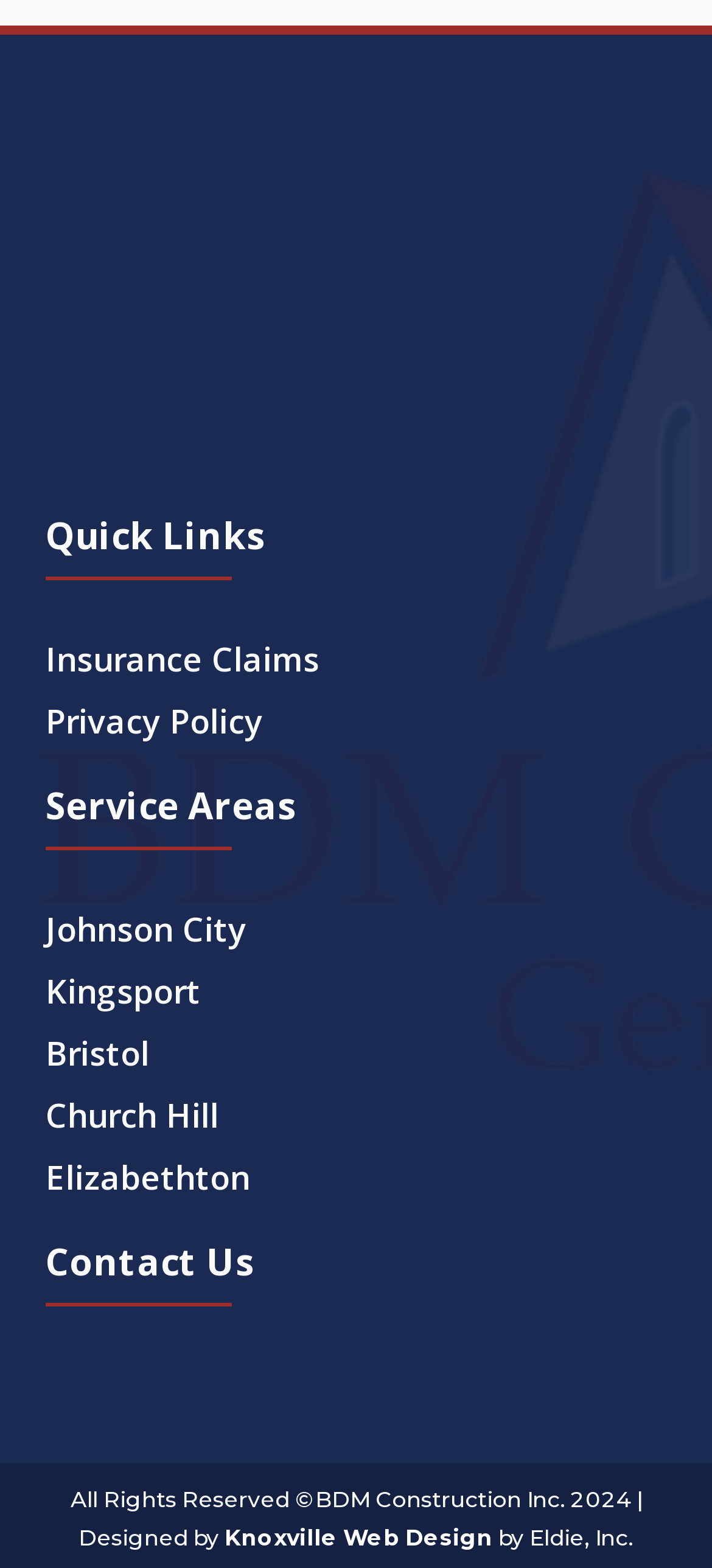Find the bounding box coordinates for the element that must be clicked to complete the instruction: "check Media Coverage". The coordinates should be four float numbers between 0 and 1, indicated as [left, top, right, bottom].

None